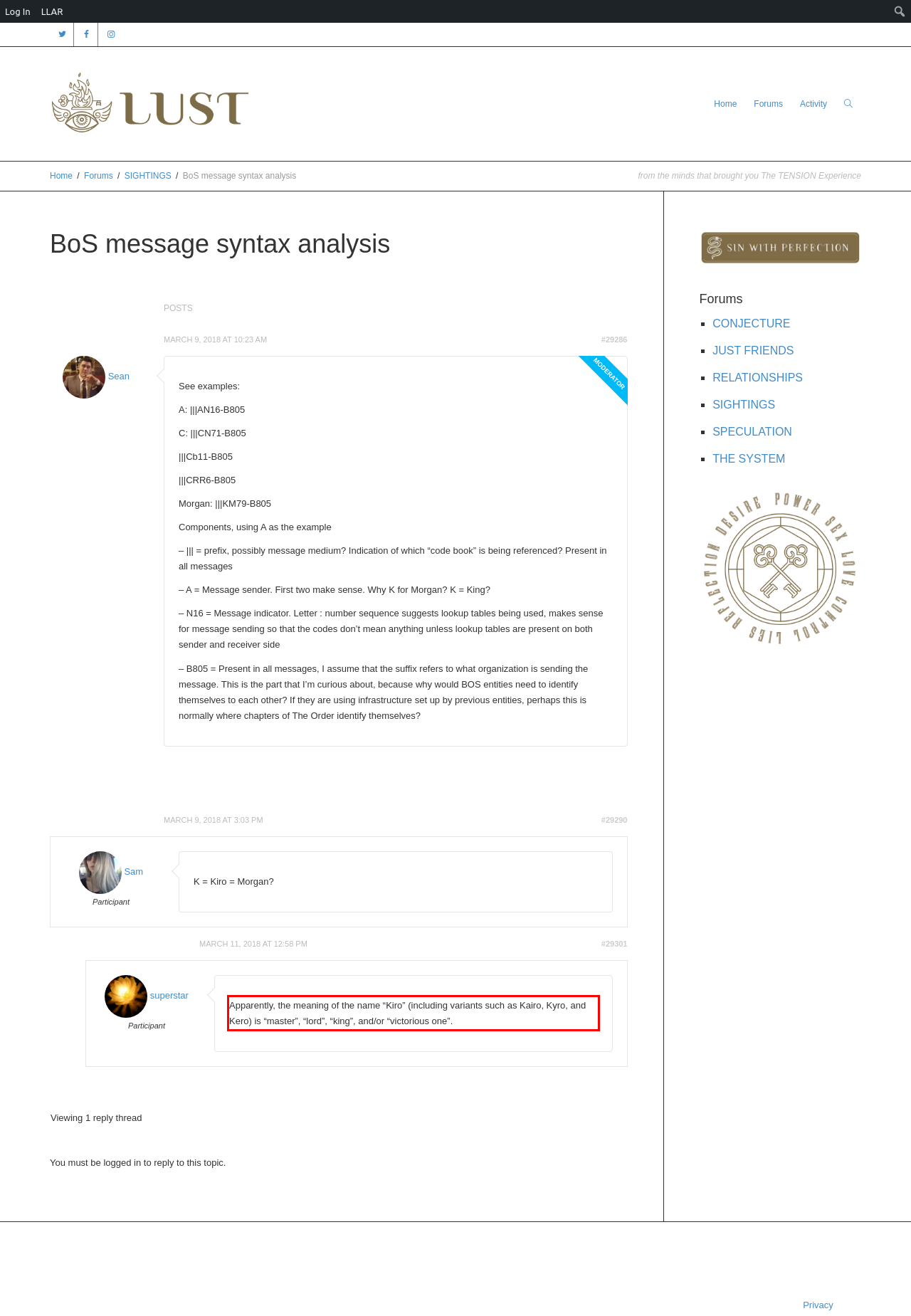You are looking at a screenshot of a webpage with a red rectangle bounding box. Use OCR to identify and extract the text content found inside this red bounding box.

Apparently, the meaning of the name “Kiro” (including variants such as Kairo, Kyro, and Kero) is “master”, “lord”, “king”, and/or “victorious one”.